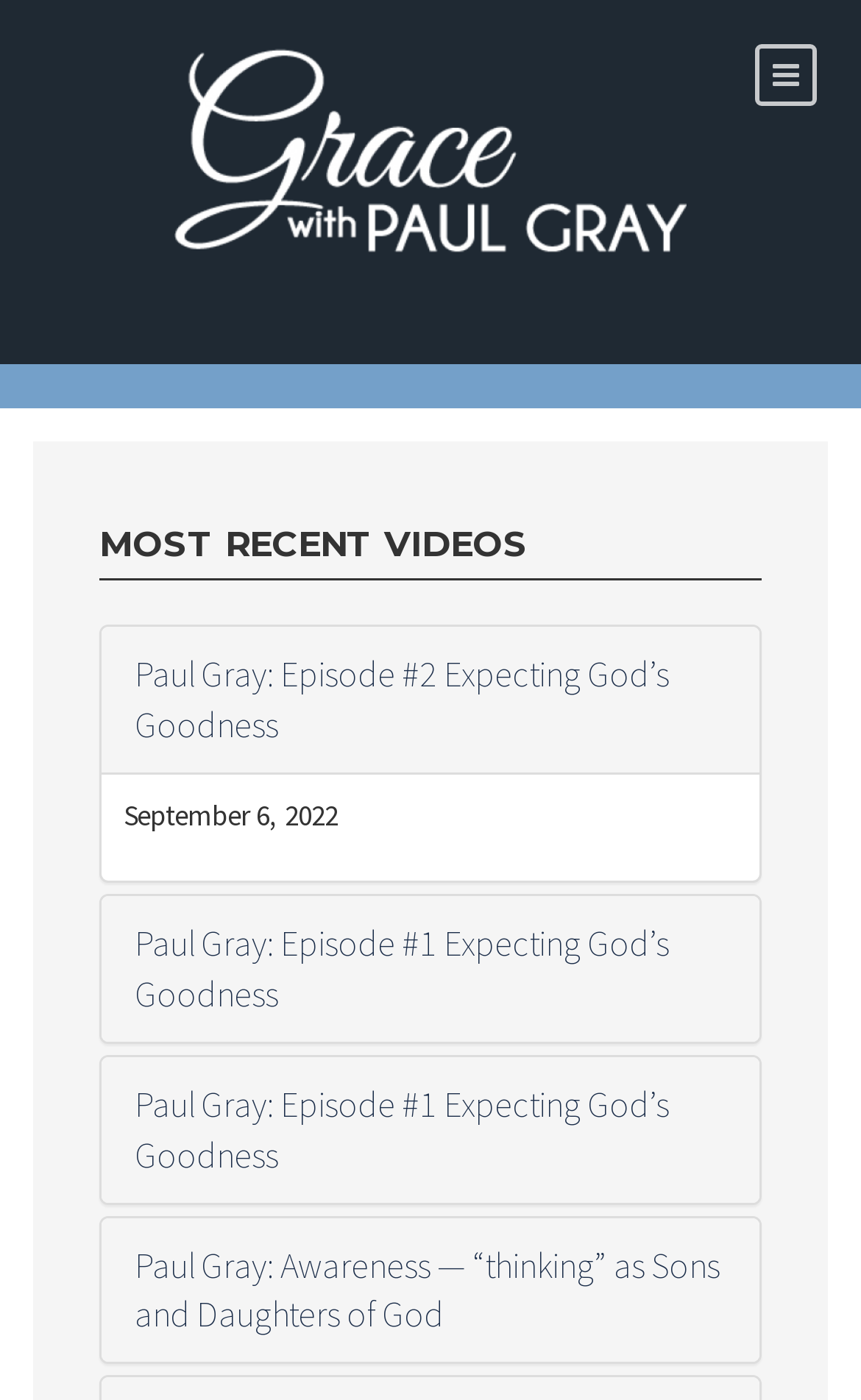Please reply to the following question using a single word or phrase: 
What is the date of the latest video episode?

September 6, 2022